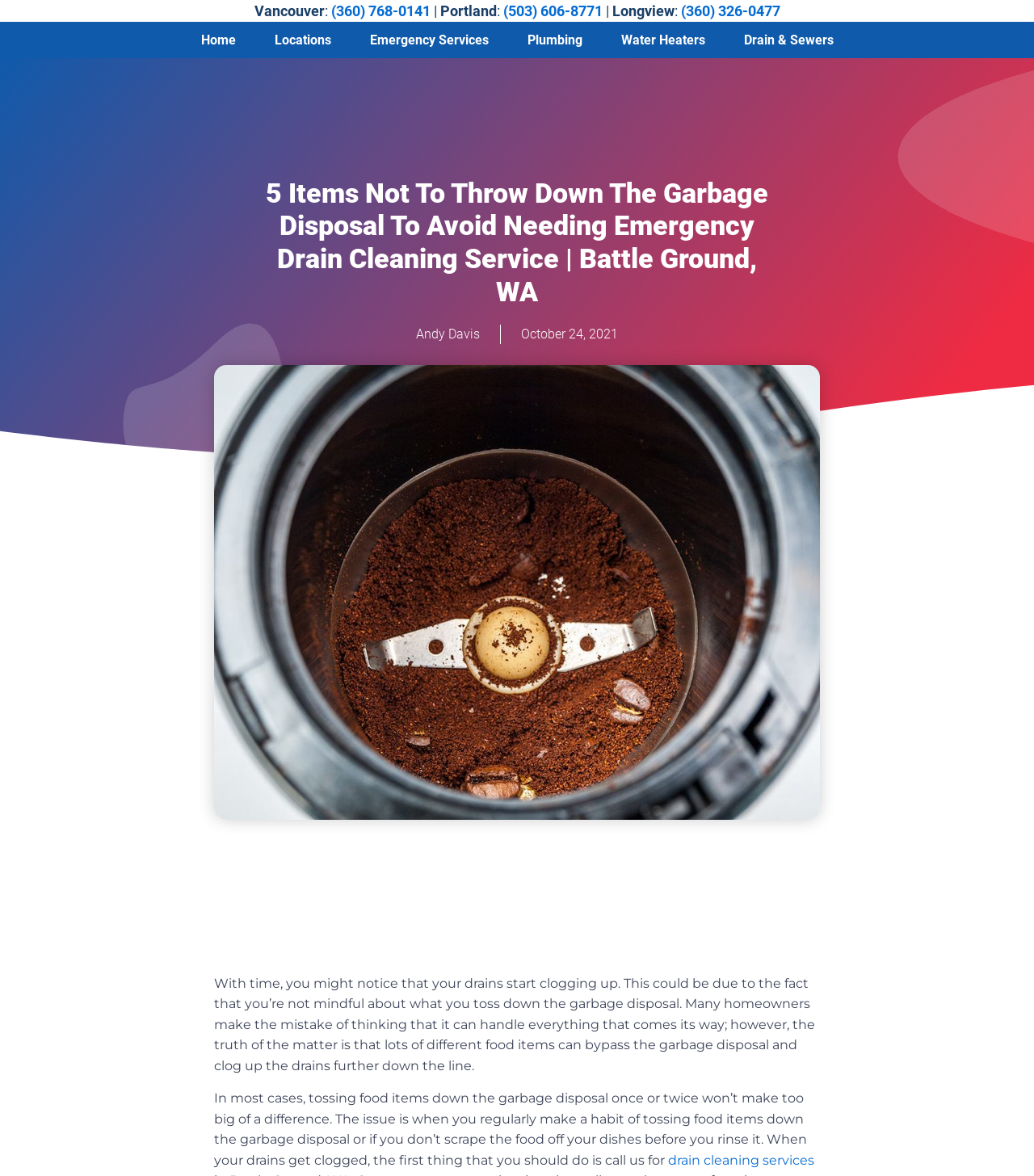Given the element description (503) 606-8771, identify the bounding box coordinates for the UI element on the webpage screenshot. The format should be (top-left x, top-left y, bottom-right x, bottom-right y), with values between 0 and 1.

[0.486, 0.002, 0.582, 0.016]